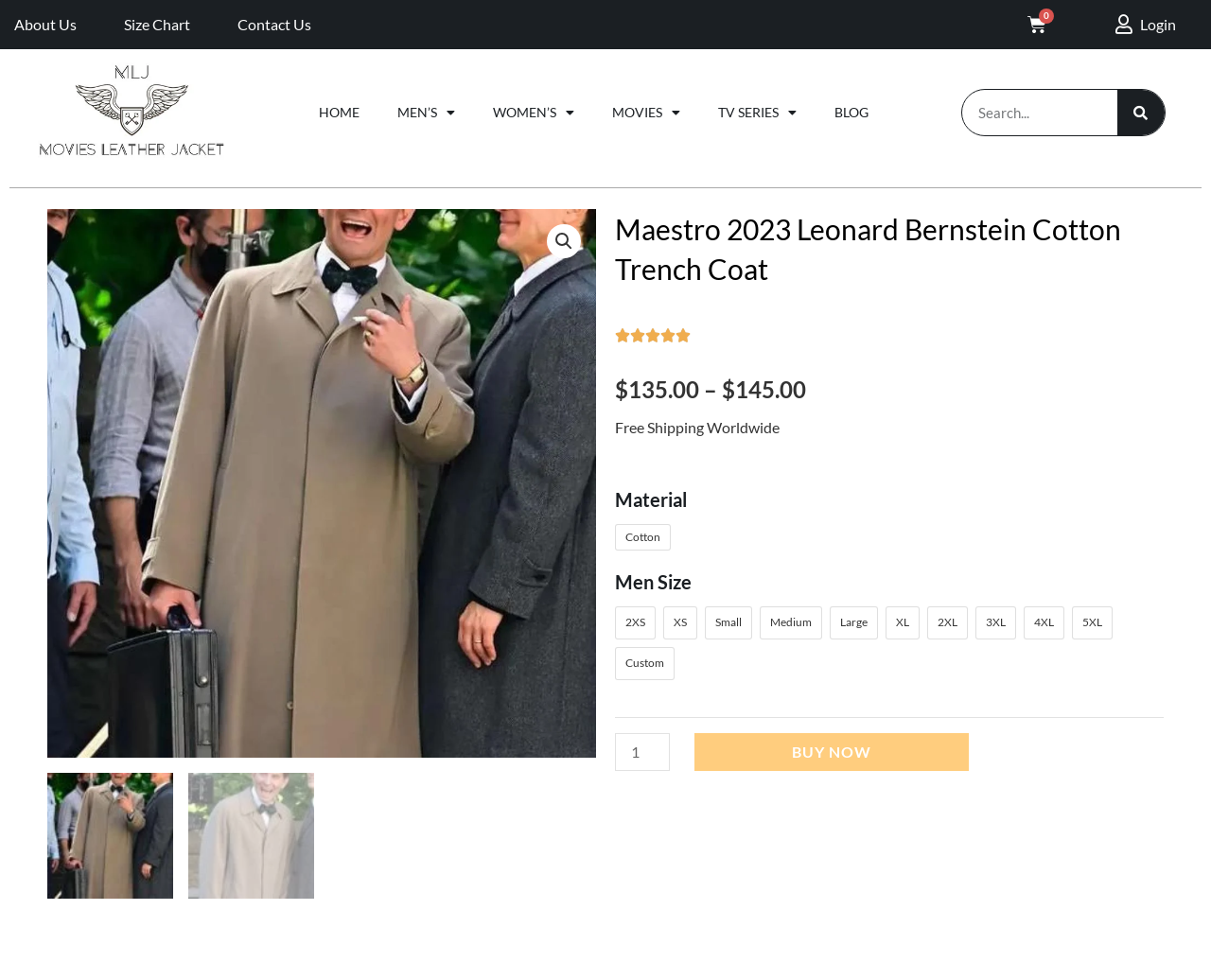What is the minimum quantity of the Maestro 2023 Leonard Bernstein Cotton Trench Coat that can be purchased?
Look at the image and answer with only one word or phrase.

1